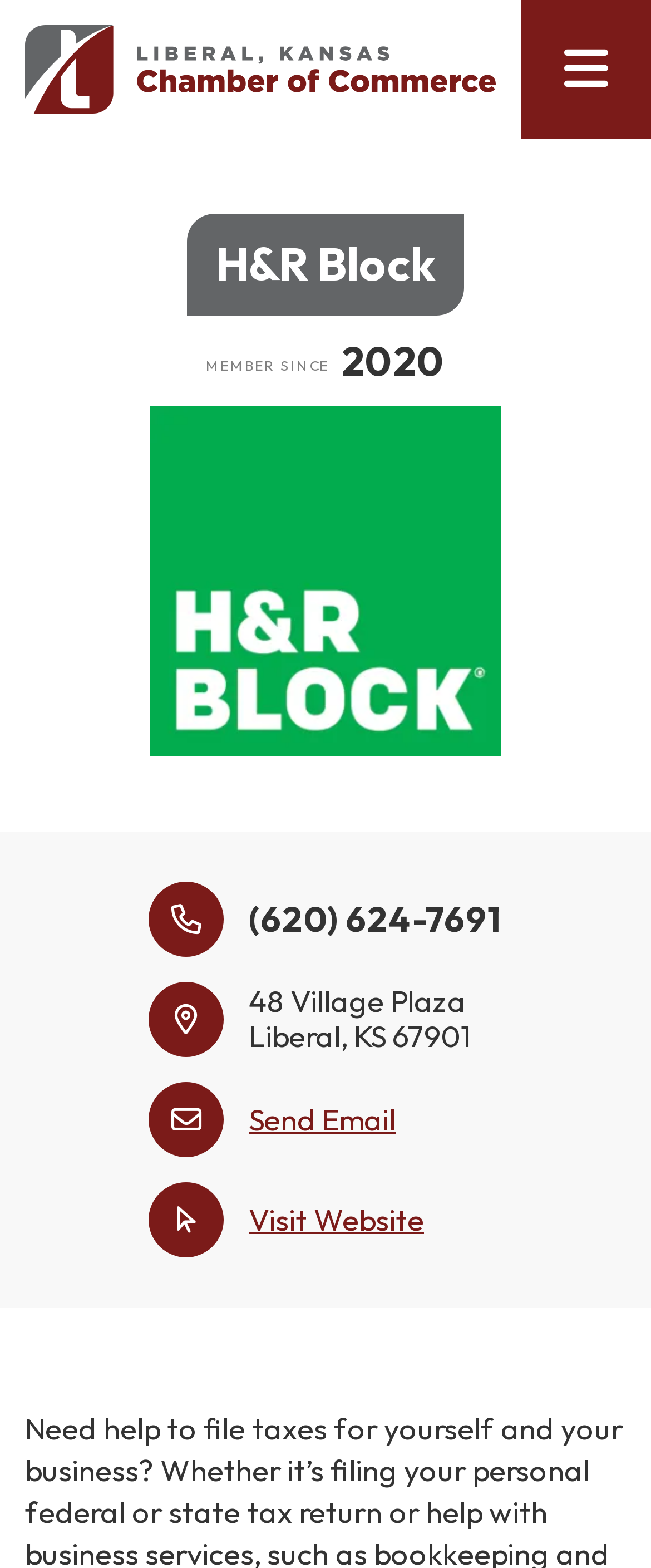Specify the bounding box coordinates of the area that needs to be clicked to achieve the following instruction: "Visit the community page".

[0.0, 0.143, 0.038, 0.207]